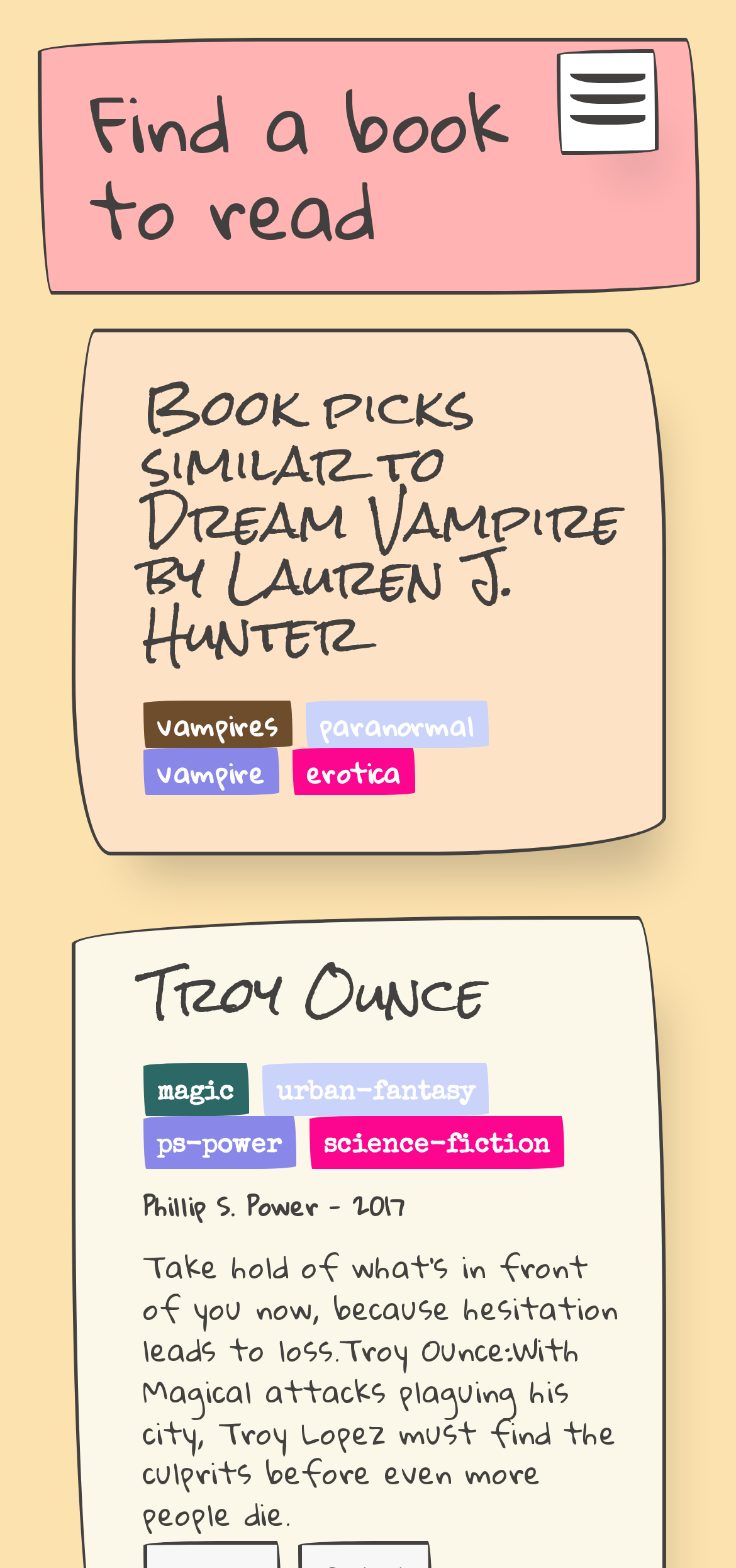Analyze and describe the webpage in a detailed narrative.

The webpage is focused on finding a book to read, with a prominent heading "Find a book to read" at the top left corner. Below this heading, there is a link with the same text. To the right of the heading, there is a button with no text. 

Further down, there is a link "Best Of" in the middle of the page, followed by a non-breaking space character. Below this, there is a link "Book picks similar to Dream Vampire by Lauren J. Hunter" on the left side, which is also a heading. This section appears to be the main content of the page.

Within this section, there are three static text elements: "vampires", "paranormal", and "erotica", which are positioned horizontally and seem to be categorizing or tagging the book. 

Below these tags, there is a heading "Troy Ounce" on the left side, which is likely the title of a book. To the right of this heading, there are four links: "magic", "urban-fantasy", "ps-power", and "science-fiction", which may be genres or themes related to the book. 

Finally, there is a static text element "Phillip S. Power - 2017" below the links, which appears to be the author and publication date of the book.